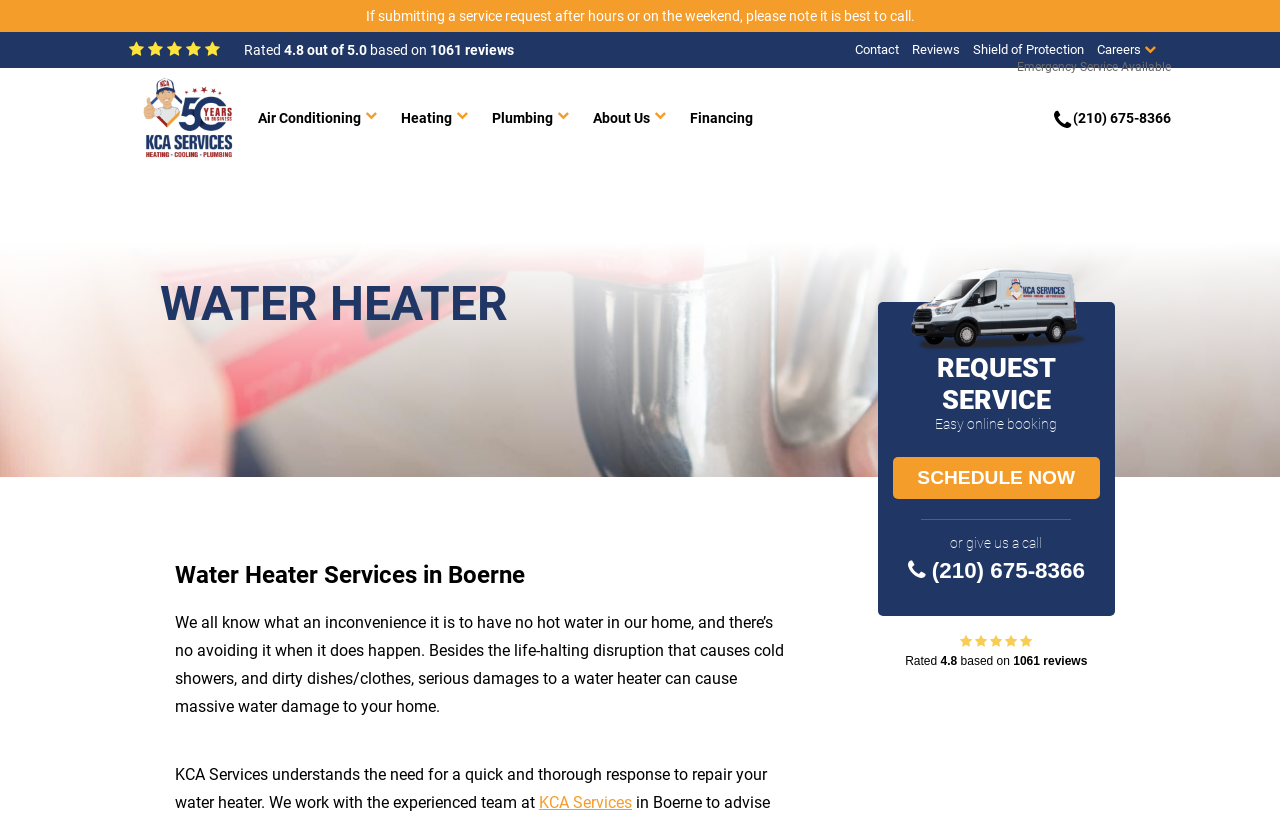Please indicate the bounding box coordinates of the element's region to be clicked to achieve the instruction: "Call (210) 675-8366". Provide the coordinates as four float numbers between 0 and 1, i.e., [left, top, right, bottom].

[0.697, 0.679, 0.859, 0.716]